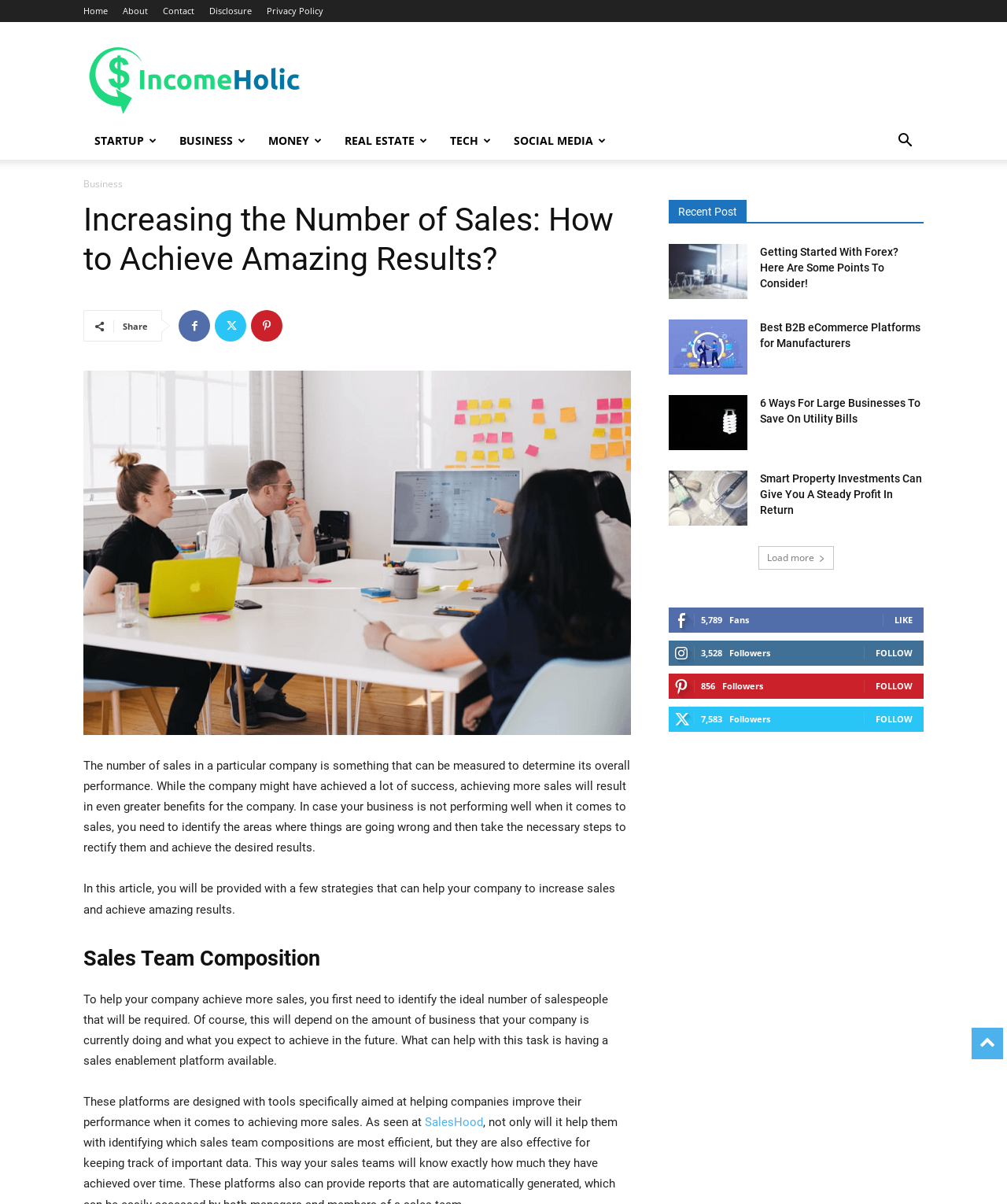Generate a thorough explanation of the webpage's elements.

This webpage is about increasing sales and achieving amazing results. At the top, there is a navigation menu with links to "Home", "About", "Contact", "Disclosure", and "Privacy Policy". To the right of the navigation menu, there is an image of the website's logo, "IncomeHolic". Below the logo, there are several links categorized by topics, including "STARTUP", "BUSINESS", "MONEY", "REAL ESTATE", "TECH", and "SOCIAL MEDIA". 

On the left side of the page, there is a header with the title "Increasing the Number of Sales: How to Achieve Amazing Results?" followed by a brief introduction to the importance of sales in a company. Below the introduction, there are several paragraphs discussing strategies to increase sales, including identifying the ideal number of salespeople and using sales enablement platforms.

To the right of the main content, there is a section titled "Recent Post" with several links to recent articles, including "Getting started with Forex", "B2B eCommerce Platforms for Manufacturers", "Ways For Large Businesses To Save On Utility Bills", and "Smart Property Investments". Each article has a corresponding image and a brief summary.

At the bottom of the page, there are social media links and statistics, including the number of fans, followers, and likes. There are also buttons to "LIKE" and "FOLLOW" the website's social media accounts.